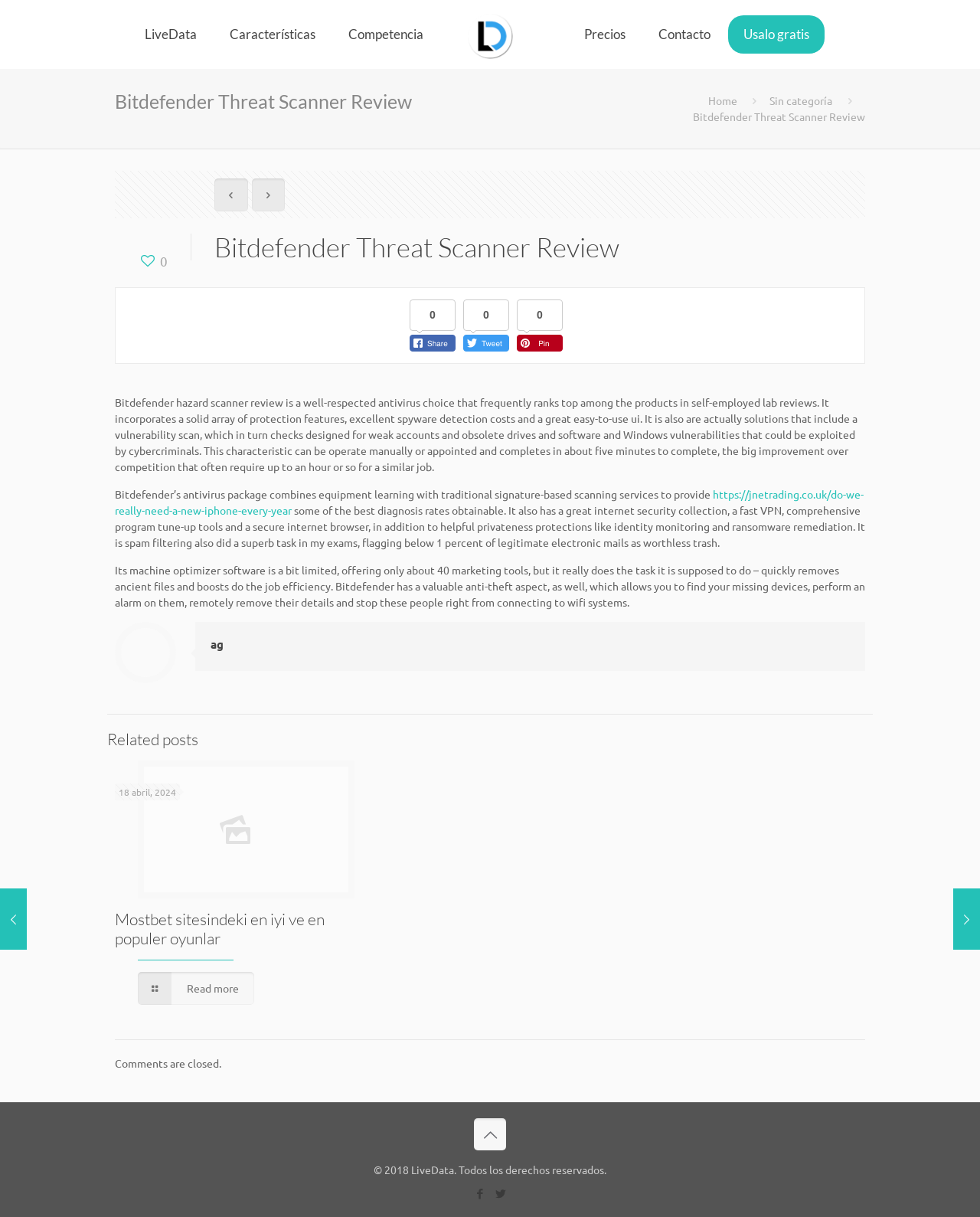Extract the main heading text from the webpage.

Bitdefender Threat Scanner Review